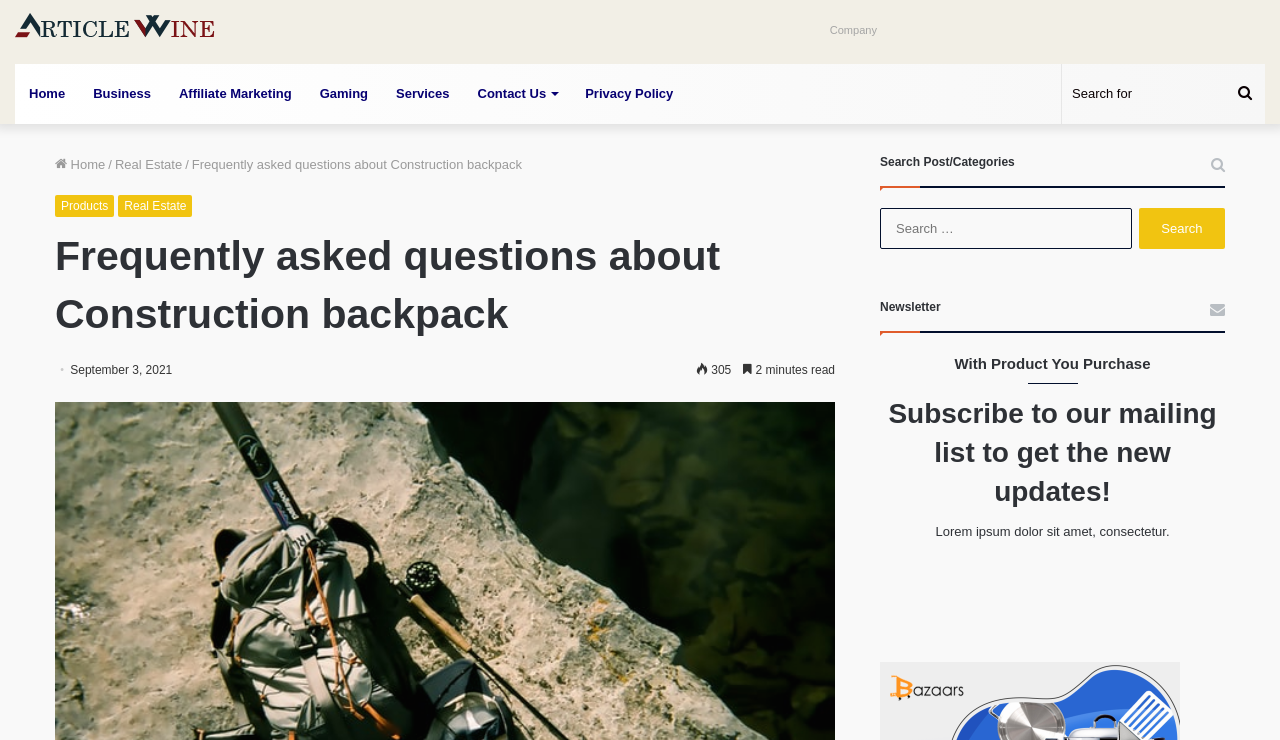Please identify the bounding box coordinates of the element on the webpage that should be clicked to follow this instruction: "Subscribe to the newsletter". The bounding box coordinates should be given as four float numbers between 0 and 1, formatted as [left, top, right, bottom].

[0.688, 0.532, 0.957, 0.691]